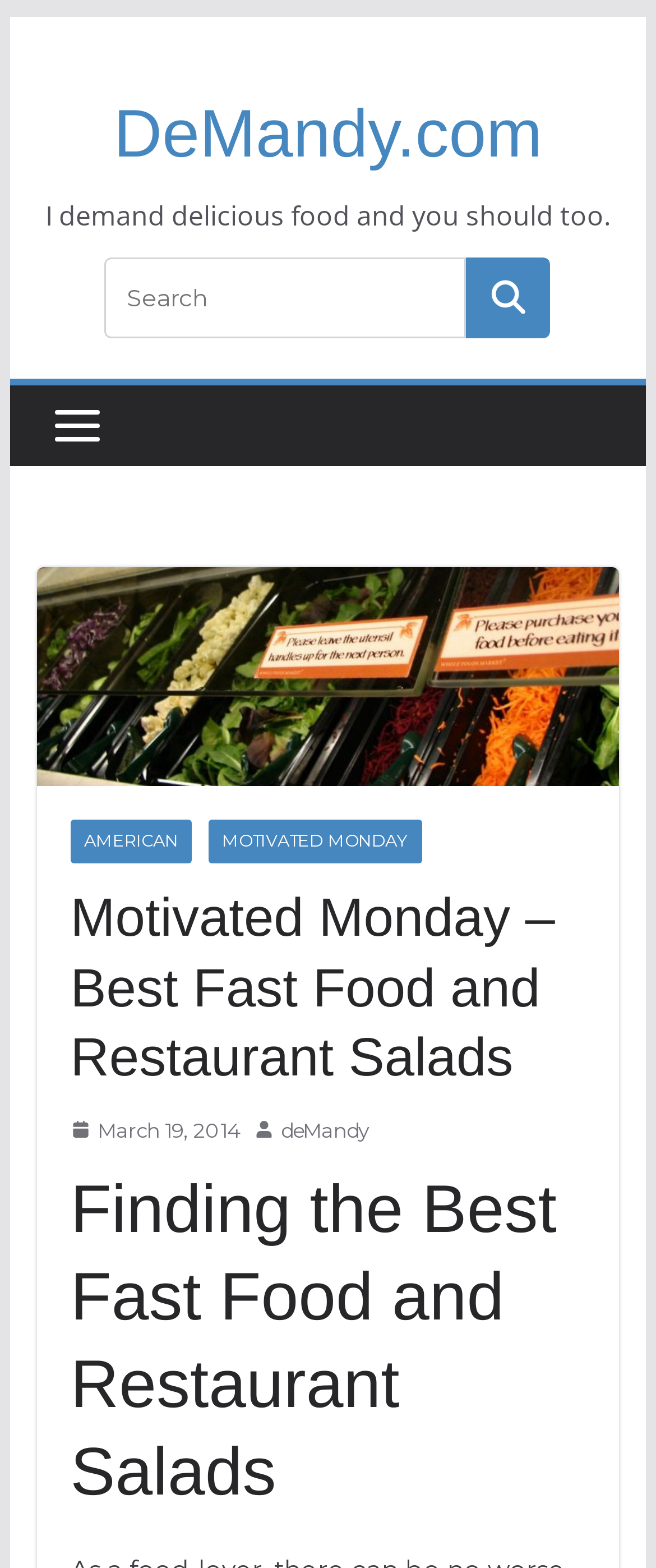Please provide a one-word or short phrase answer to the question:
What is the category of the article?

Motivated Monday